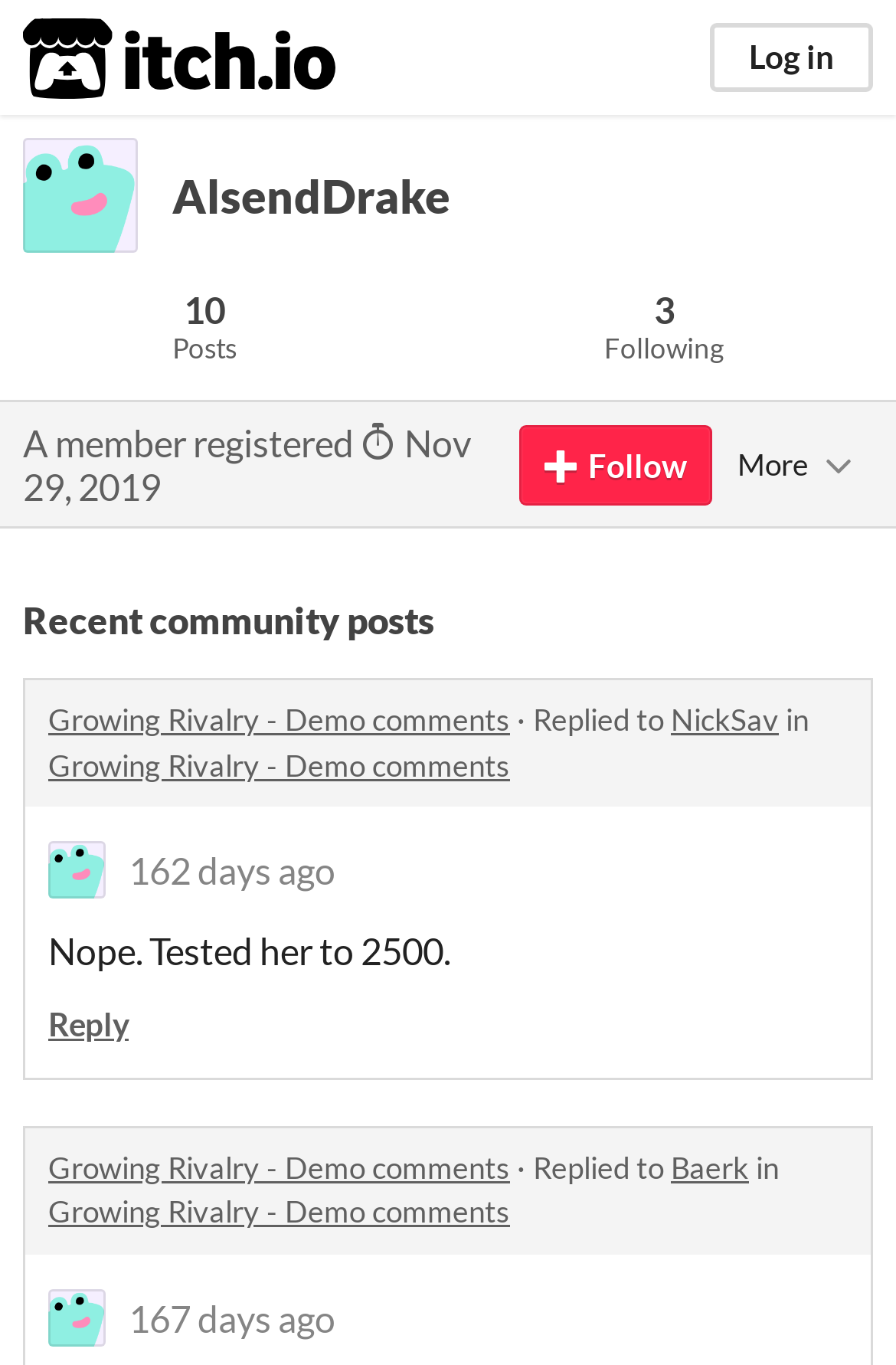Give the bounding box coordinates for the element described as: "Growing Rivalry - Demo comments".

[0.054, 0.546, 0.569, 0.573]